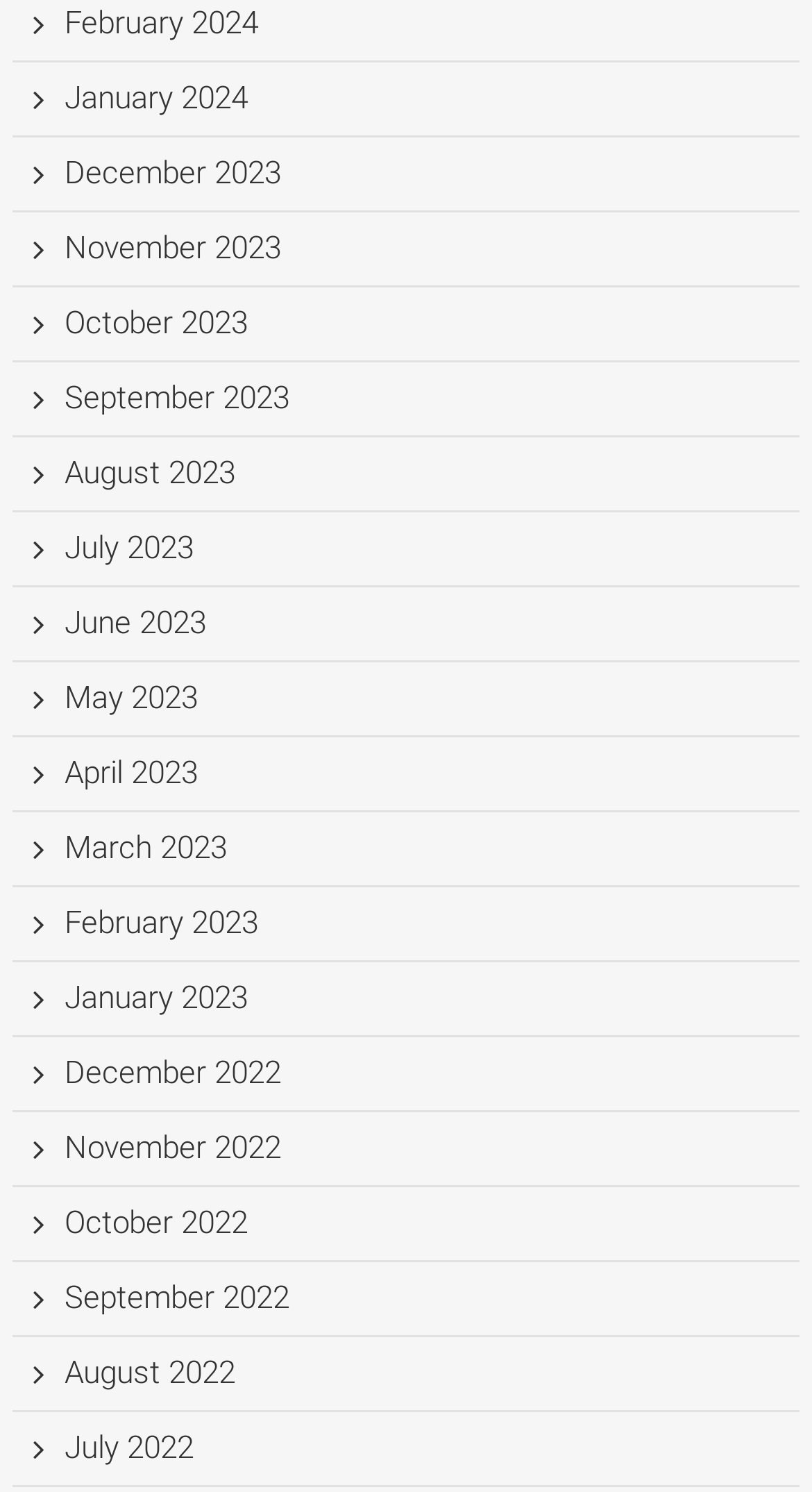Are the months listed in chronological order?
Kindly give a detailed and elaborate answer to the question.

I can see that the months are listed in chronological order, with the most recent month first and the earliest month last.